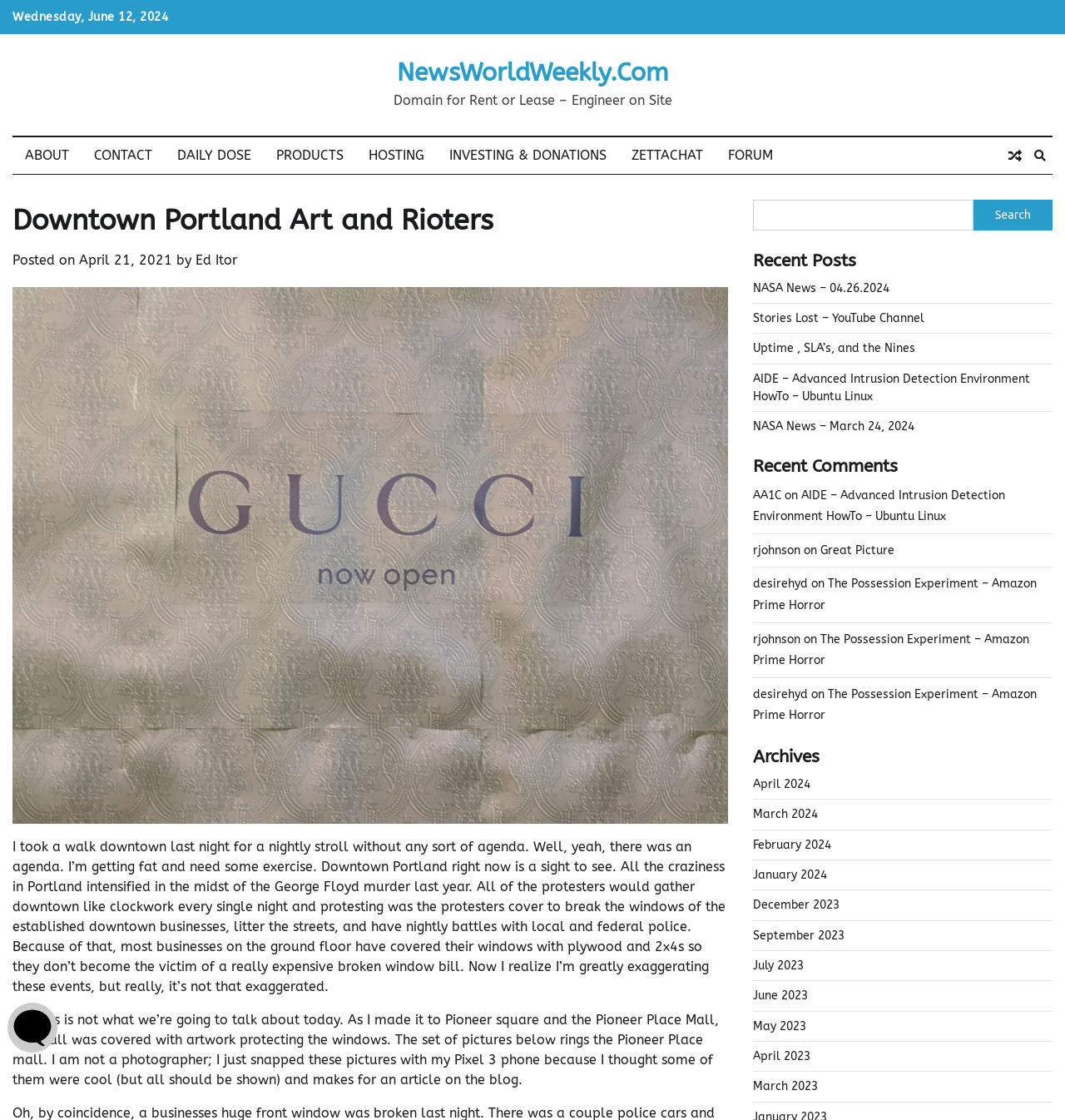Answer the following in one word or a short phrase: 
What is the type of environment mentioned in the article?

Downtown Portland